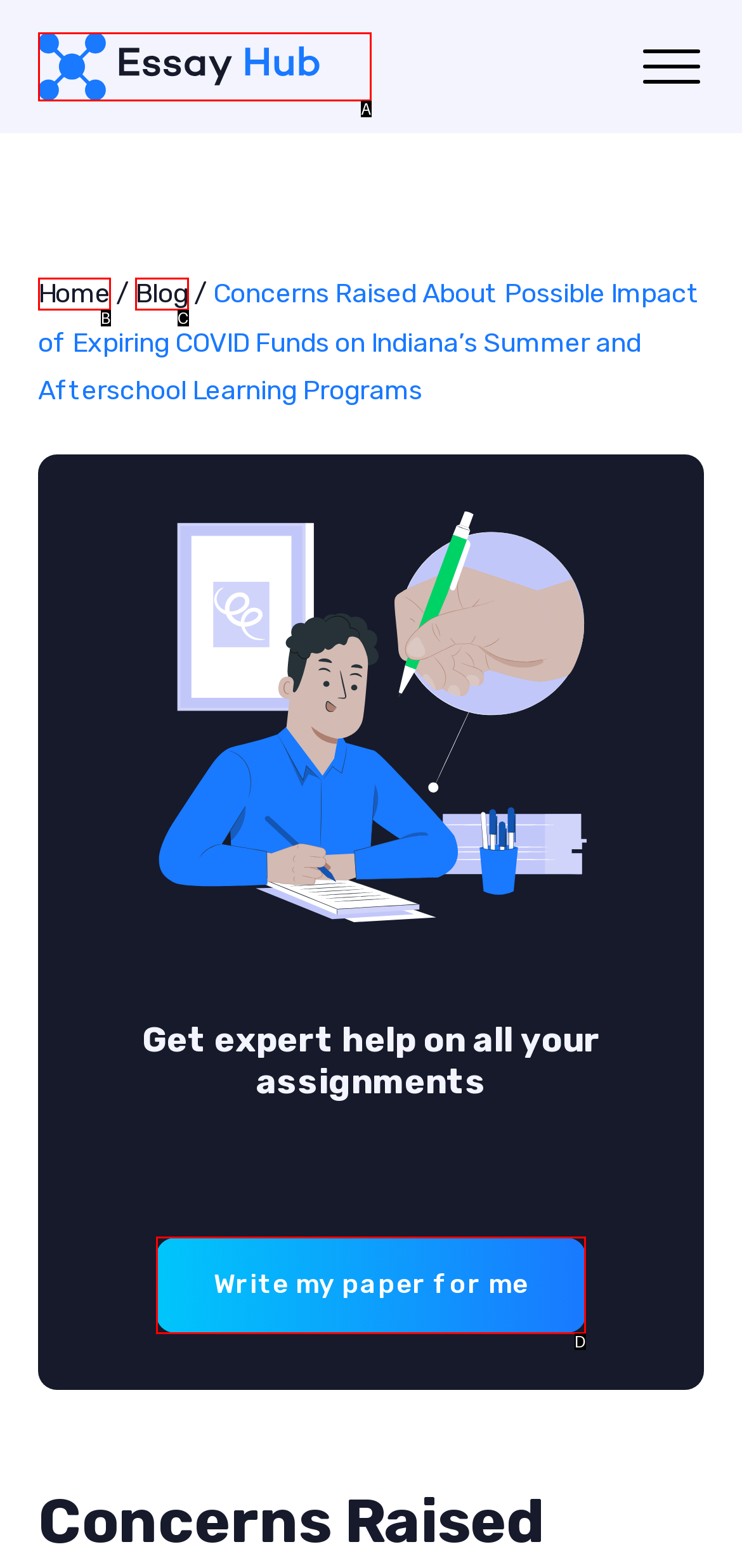Choose the HTML element that best fits the description: Write my paper for me. Answer with the option's letter directly.

D